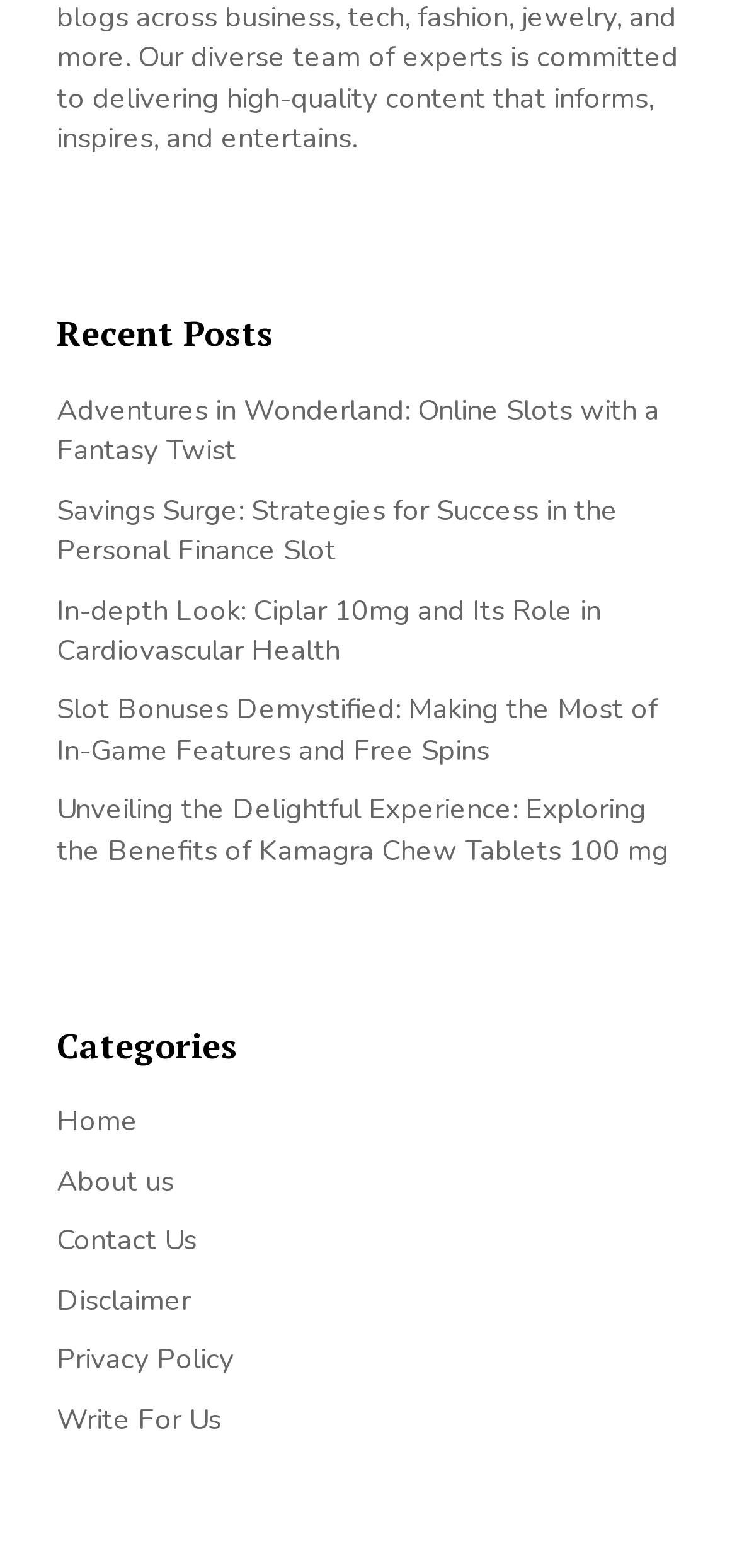Point out the bounding box coordinates of the section to click in order to follow this instruction: "Read about Adventures in Wonderland: Online Slots with a Fantasy Twist".

[0.077, 0.249, 0.895, 0.299]